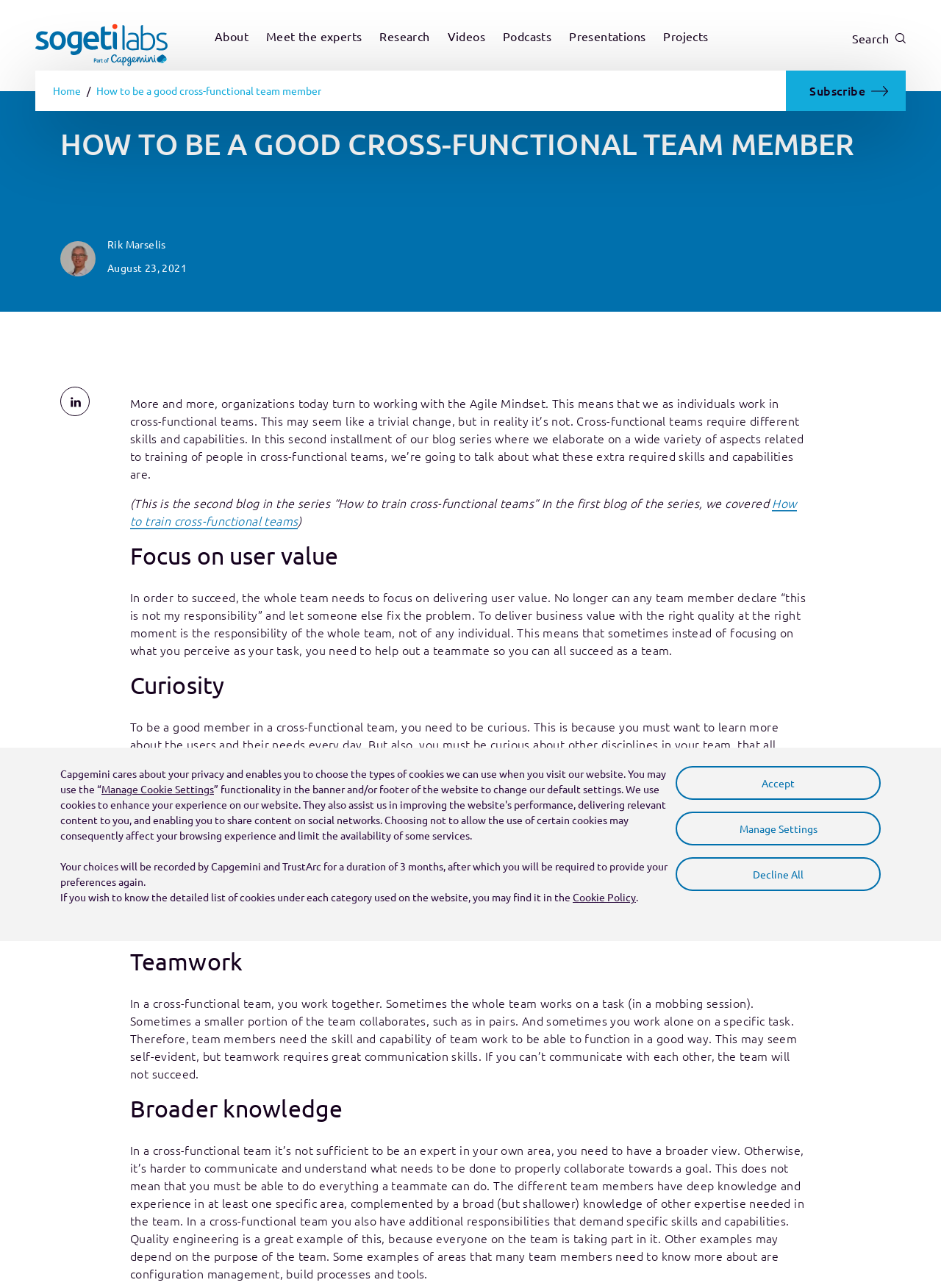Generate the title text from the webpage.

HOW TO BE A GOOD CROSS-FUNCTIONAL TEAM MEMBER